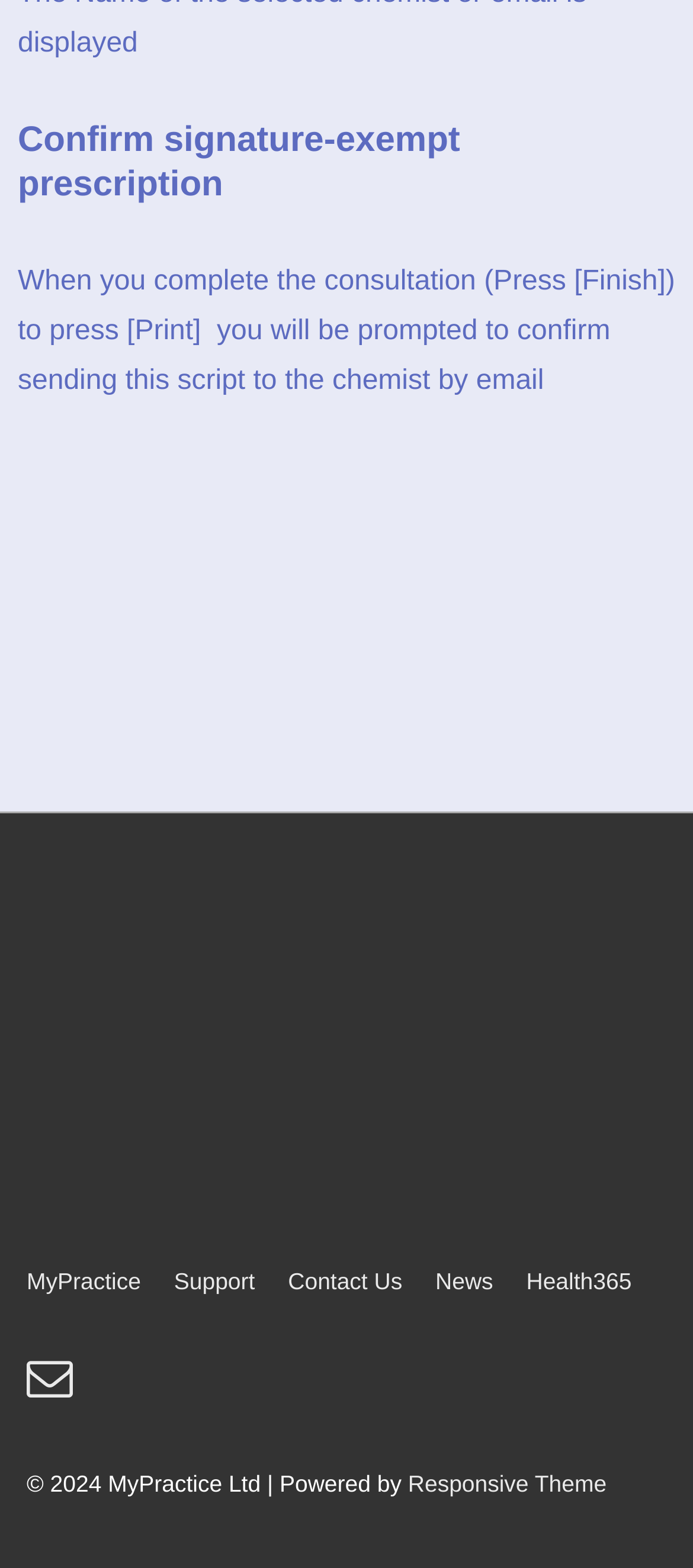Using the details from the image, please elaborate on the following question: What is the copyright year of MyPractice Ltd?

The StaticText element '© 2024' indicates the copyright year, which is 2024.